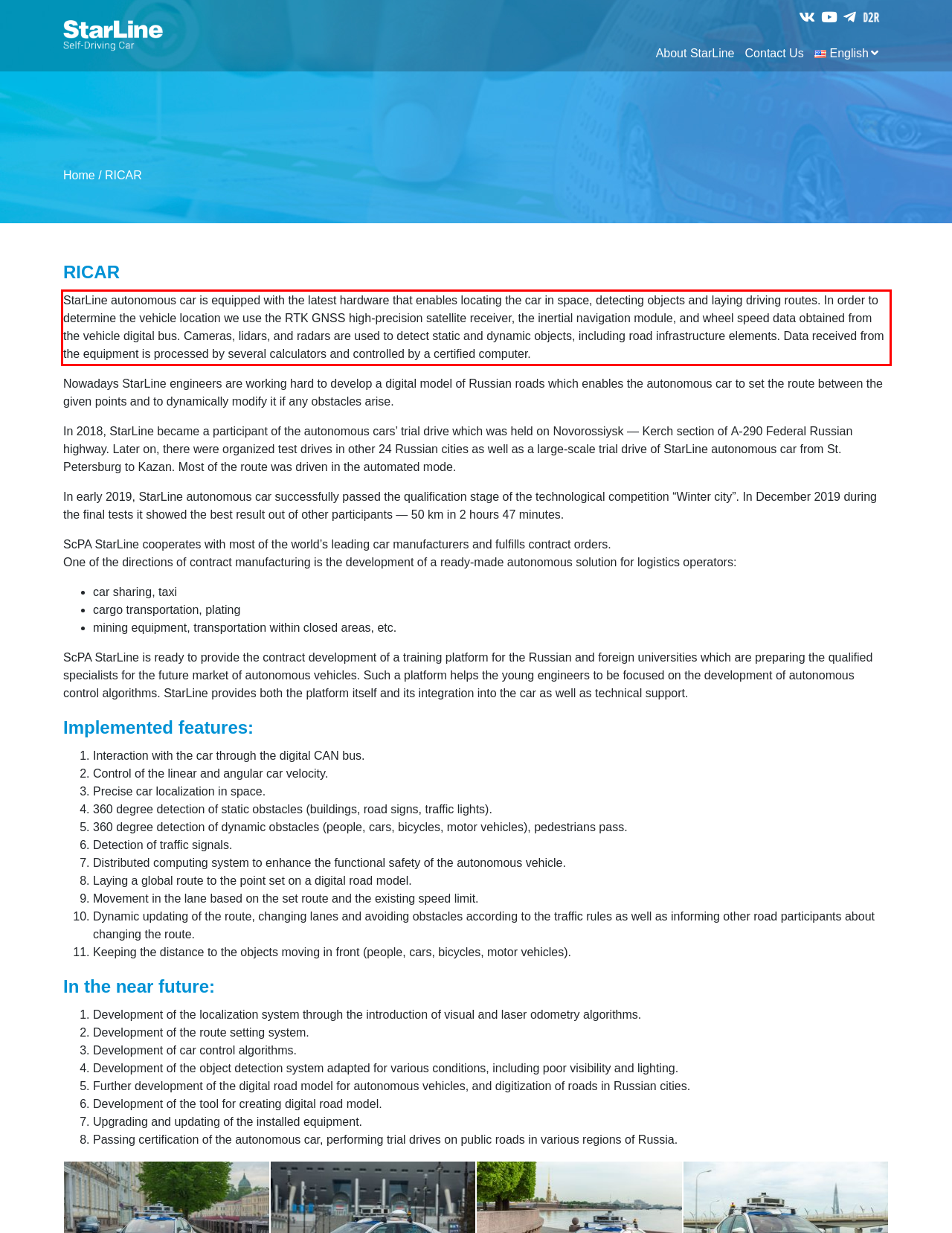Identify and transcribe the text content enclosed by the red bounding box in the given screenshot.

StarLine autonomous car is equipped with the latest hardware that enables locating the car in space, detecting objects and laying driving routes. In order to determine the vehicle location we use the RTK GNSS high-precision satellite receiver, the inertial navigation module, and wheel speed data obtained from the vehicle digital bus. Cameras, lidars, and radars are used to detect static and dynamic objects, including road infrastructure elements. Data received from the equipment is processed by several calculators and controlled by a certified computer.